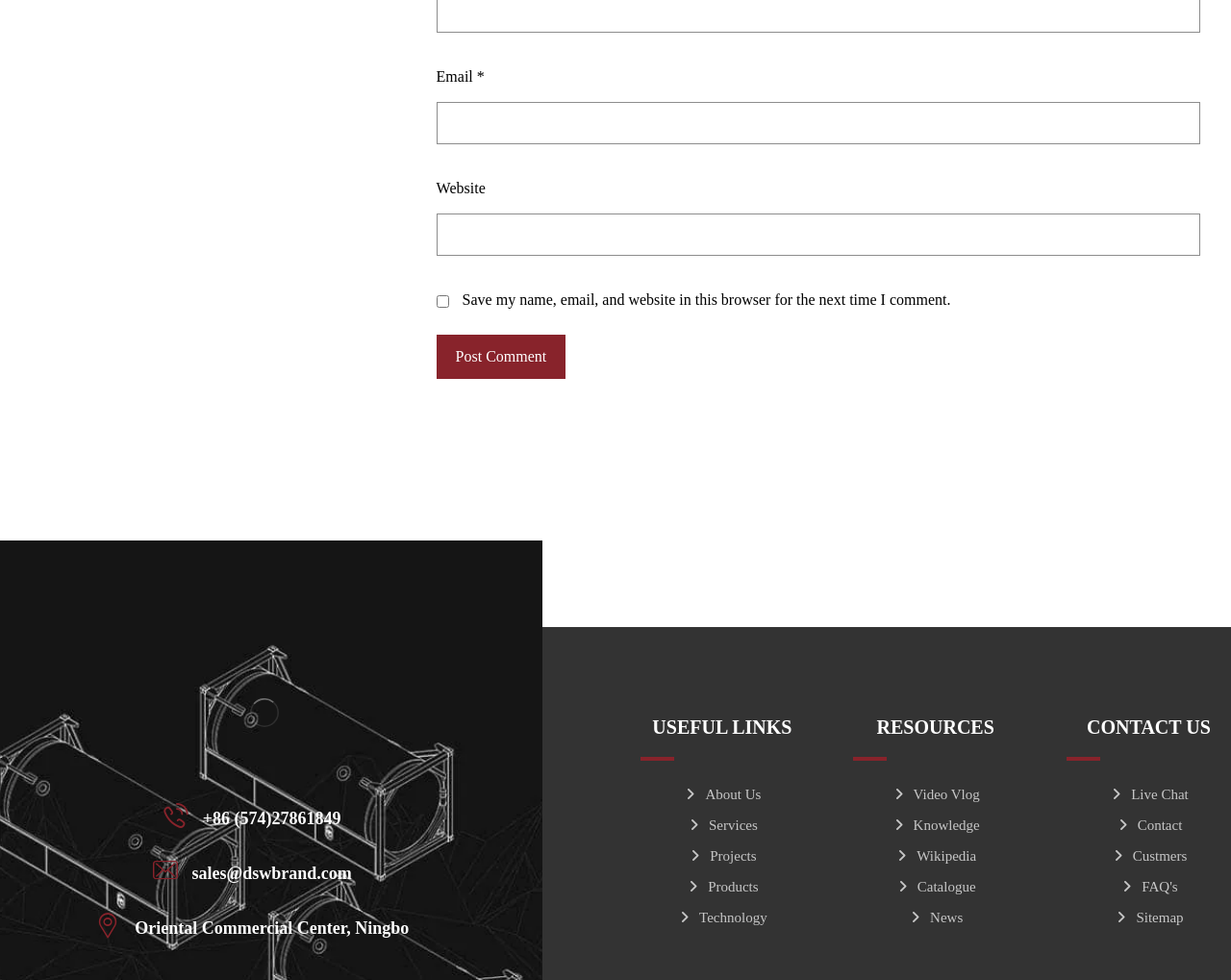Identify the bounding box coordinates for the UI element that matches this description: "+86 (574)27861849".

[0.067, 0.905, 0.227, 0.934]